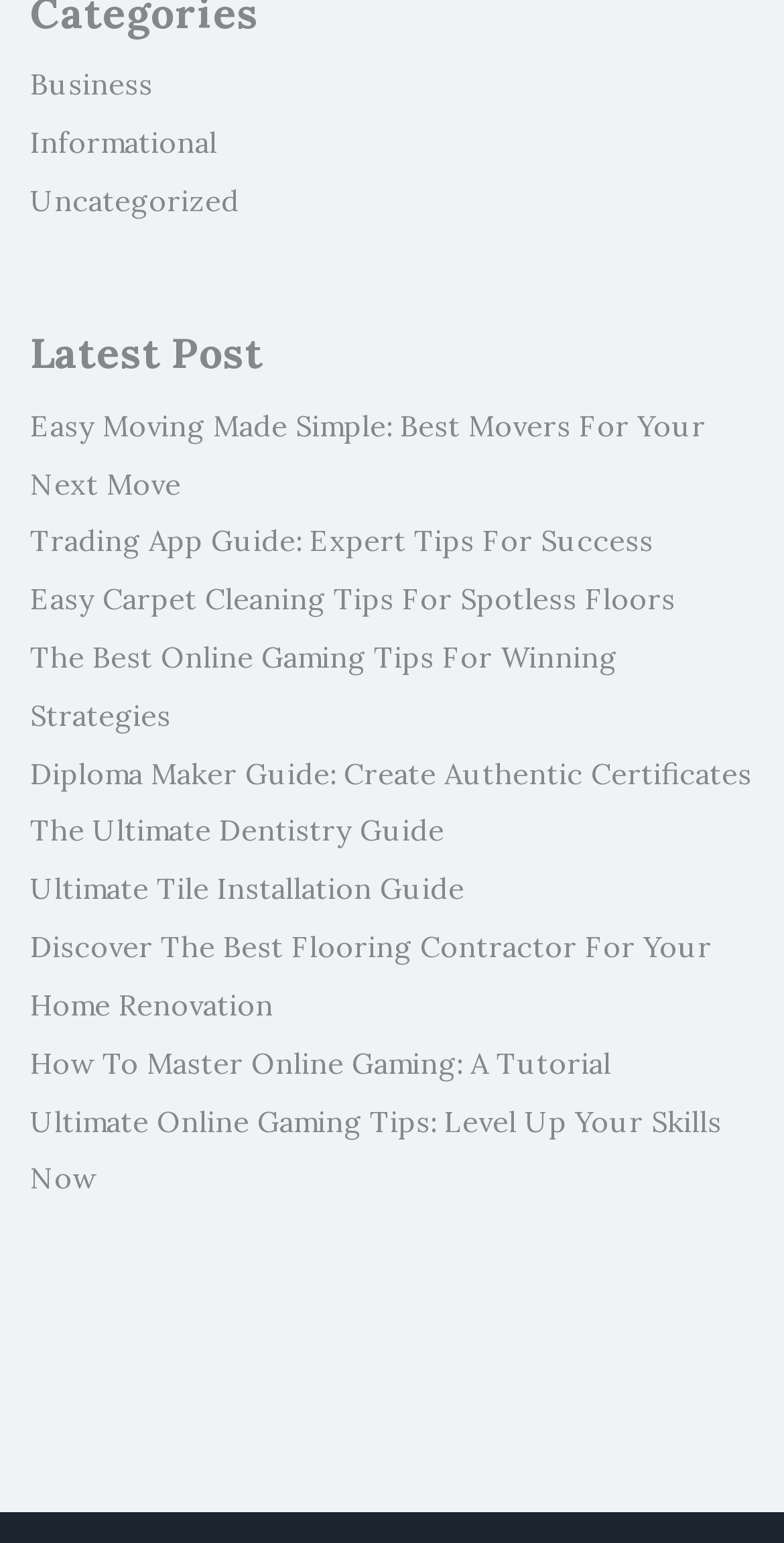What is the topic of the first article?
Using the screenshot, give a one-word or short phrase answer.

Moving